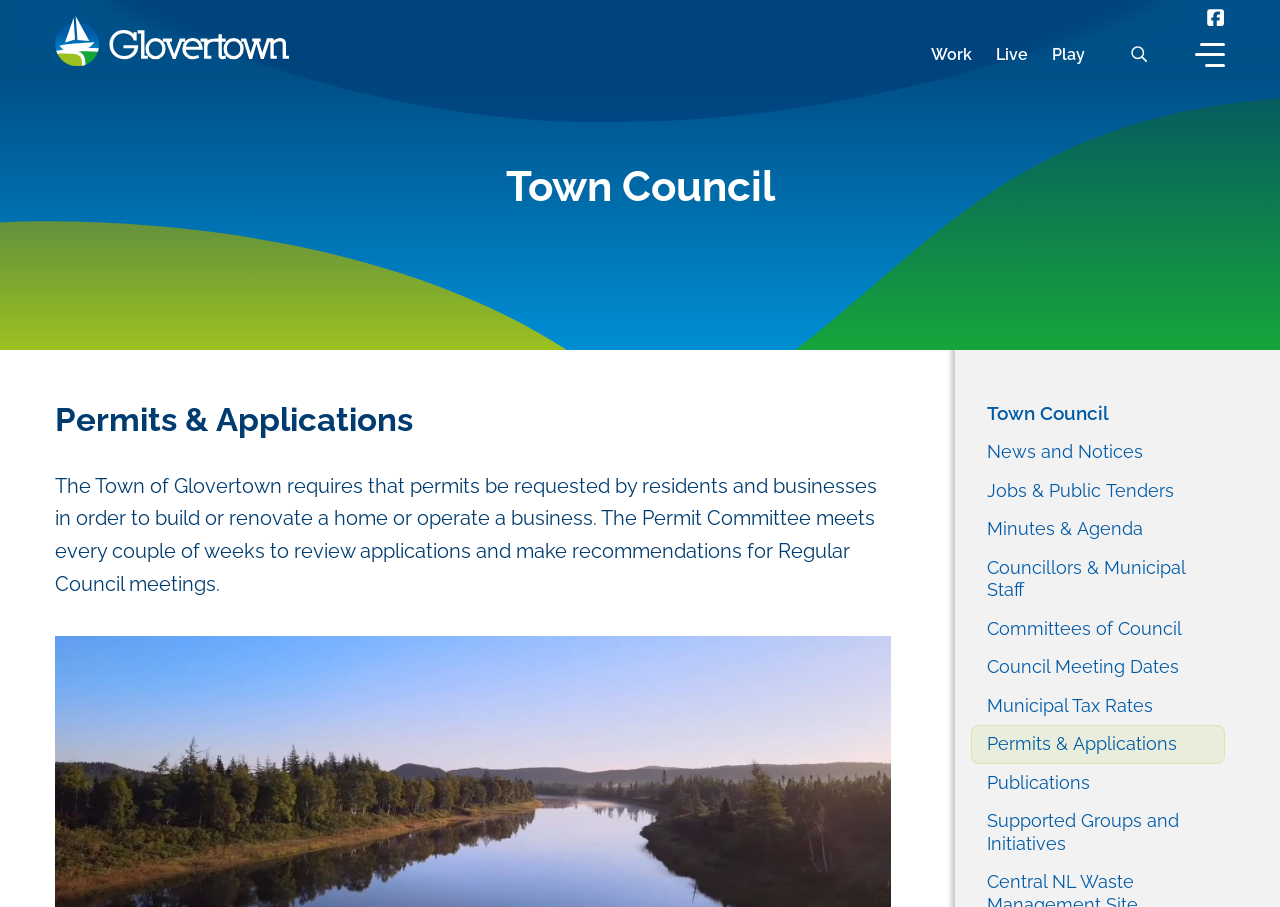How many links are there in the navigation menu?
Using the information presented in the image, please offer a detailed response to the question.

By counting the links in the navigation menu, I found that there are 12 links, including 'Town Council', 'News and Notices', 'Jobs & Public Tenders', and so on.